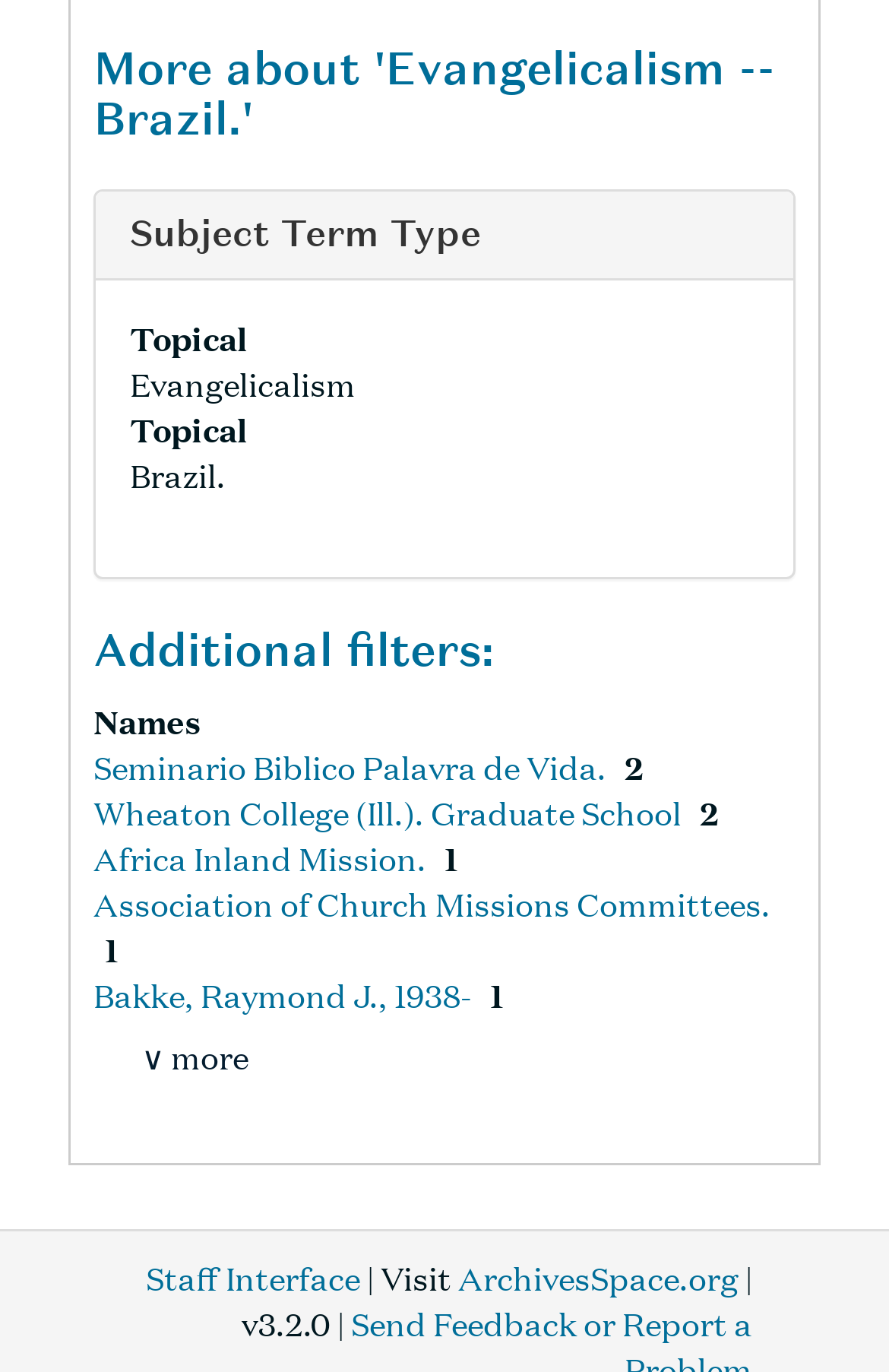Please identify the bounding box coordinates of the clickable region that I should interact with to perform the following instruction: "Expand subject term type". The coordinates should be expressed as four float numbers between 0 and 1, i.e., [left, top, right, bottom].

[0.146, 0.153, 0.541, 0.188]